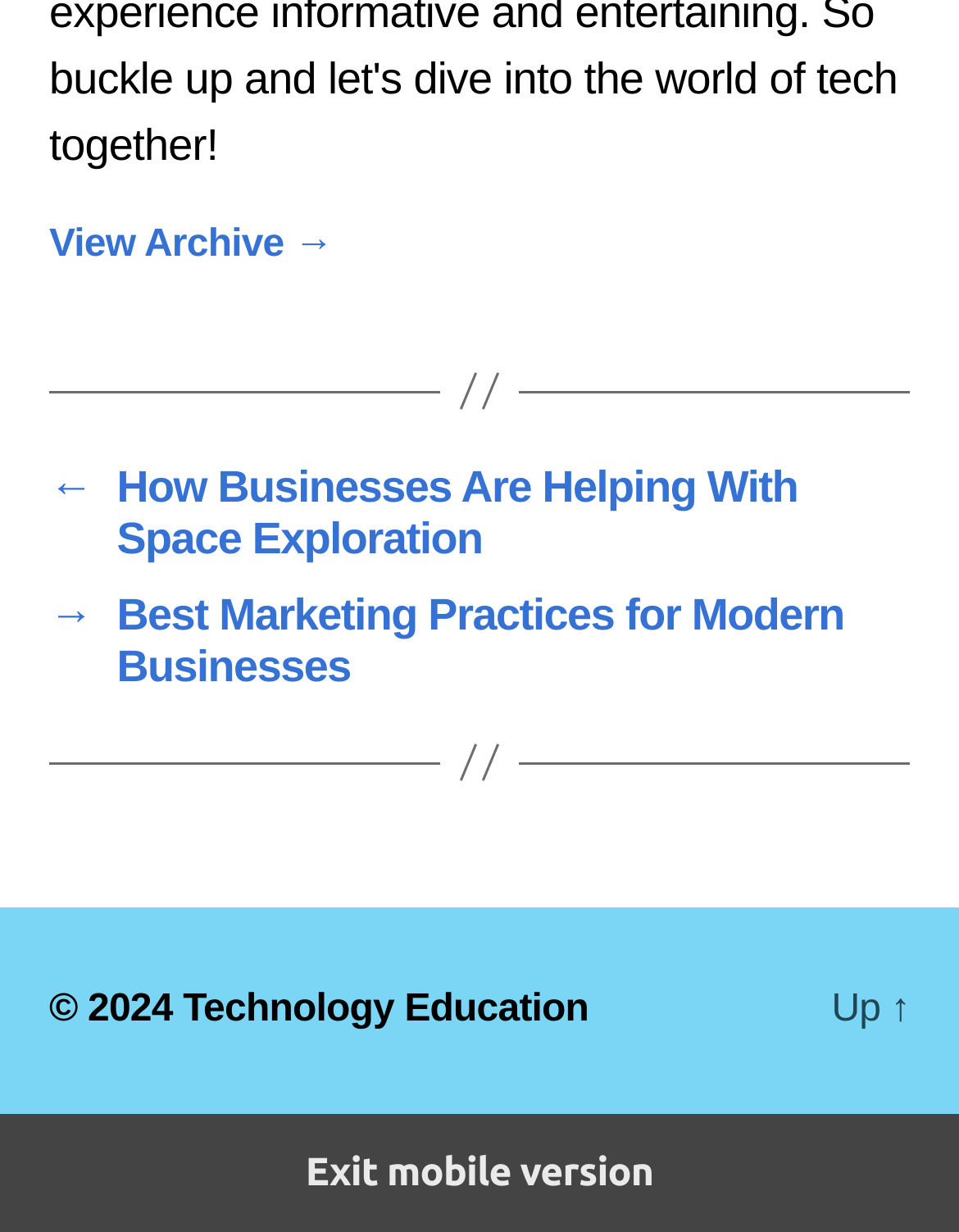Using the details in the image, give a detailed response to the question below:
What is the last link in the contentinfo section?

In the contentinfo section, I found three elements: '© 2024', 'Technology Education', and 'Up'. The last link is 'Up'.